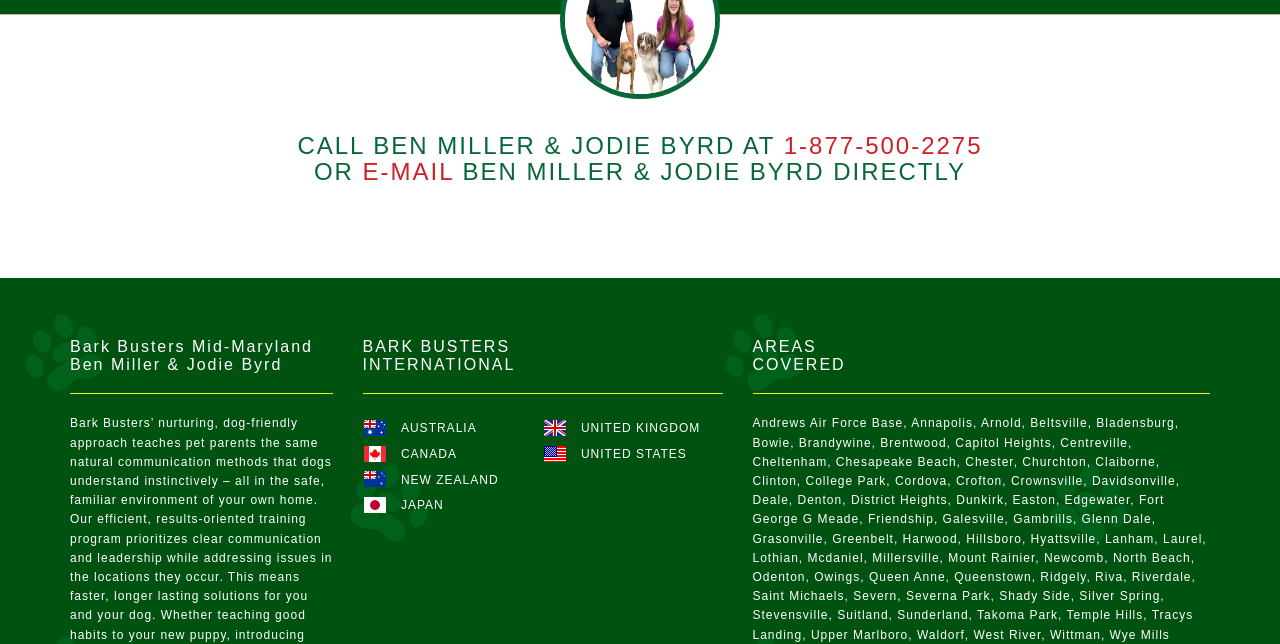Answer with a single word or phrase: 
What countries are listed on the webpage?

Australia, Canada, Japan, New Zealand, UK, US